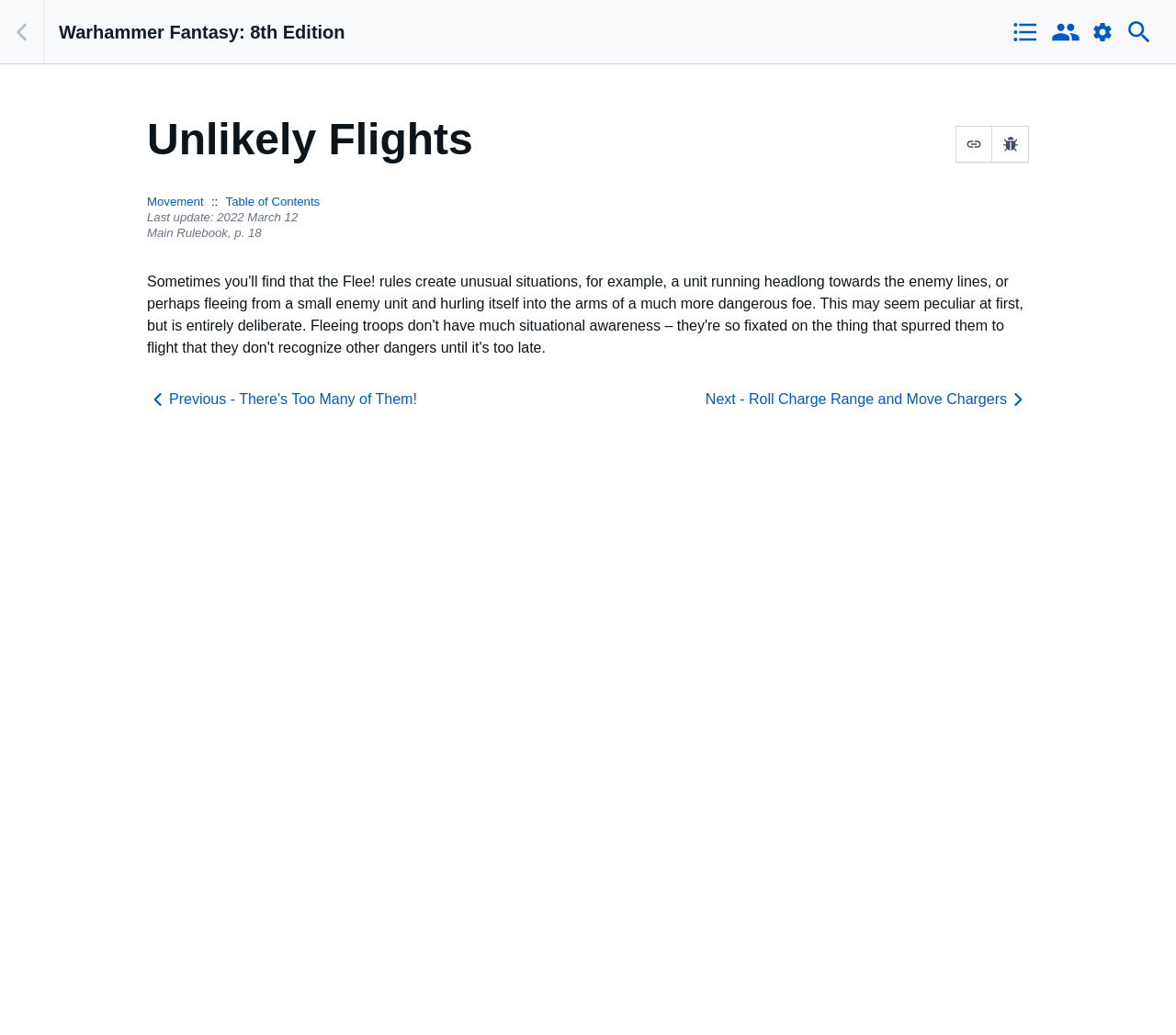Find the bounding box coordinates for the HTML element described as: "Warhammer Fantasy: 8th Edition". The coordinates should consist of four float values between 0 and 1, i.e., [left, top, right, bottom].

[0.05, 0.021, 0.293, 0.04]